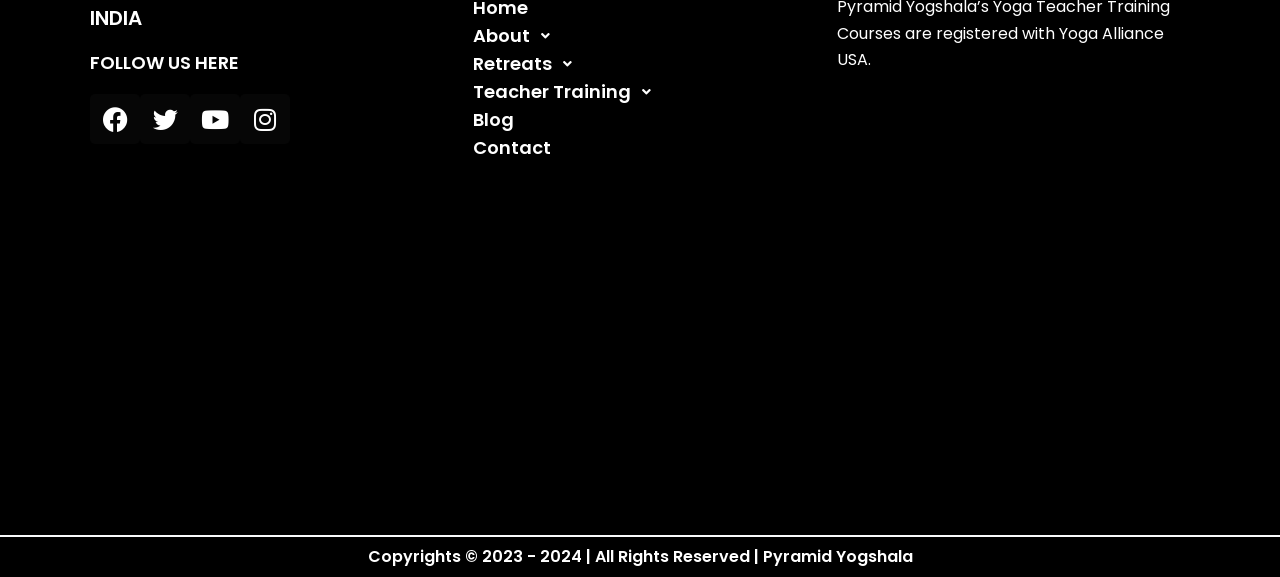Could you indicate the bounding box coordinates of the region to click in order to complete this instruction: "Contact us".

[0.362, 0.232, 0.638, 0.281]